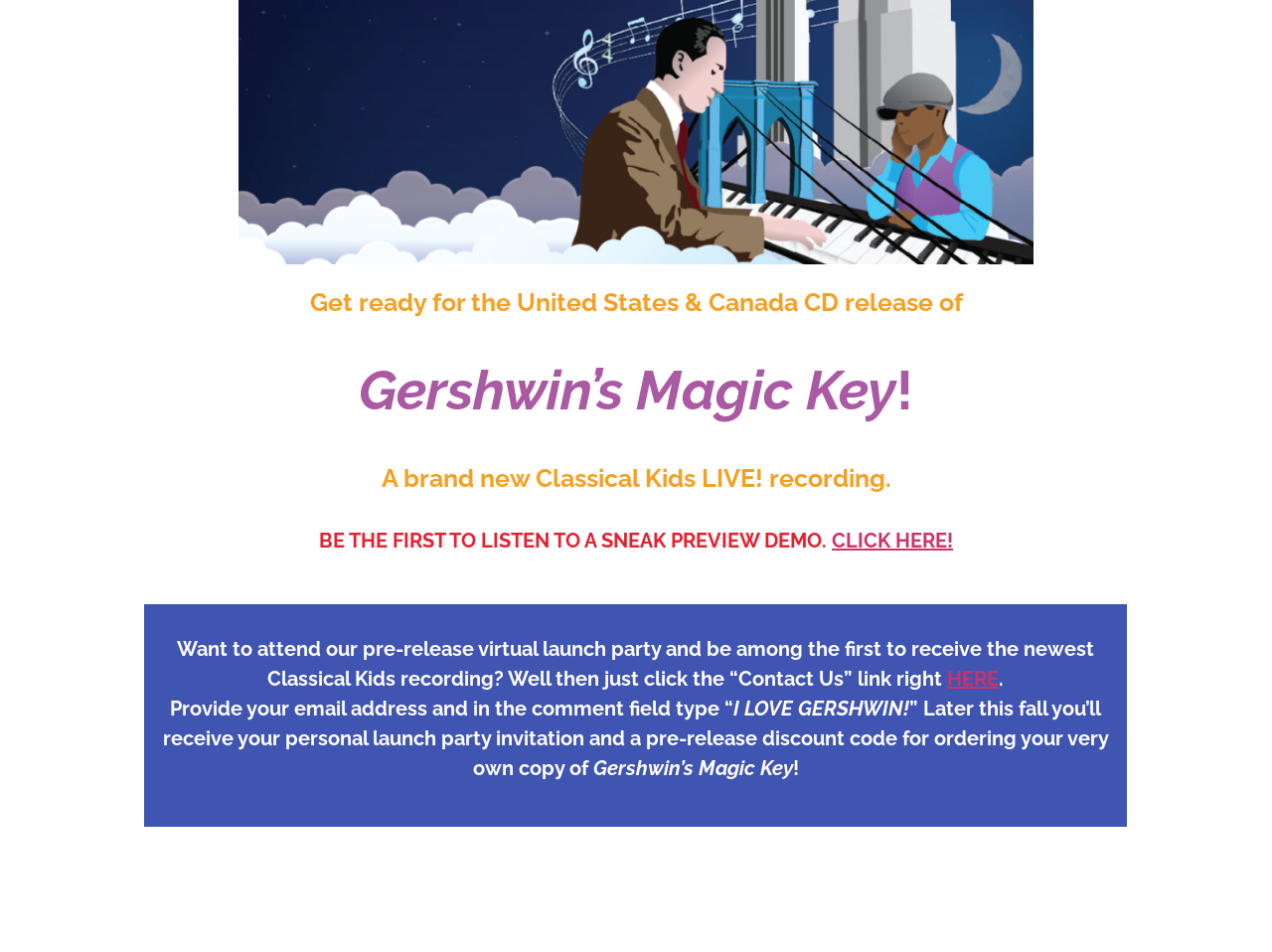Find the bounding box of the element with the following description: "HERE". The coordinates must be four float numbers between 0 and 1, formatted as [left, top, right, bottom].

[0.745, 0.7, 0.785, 0.725]